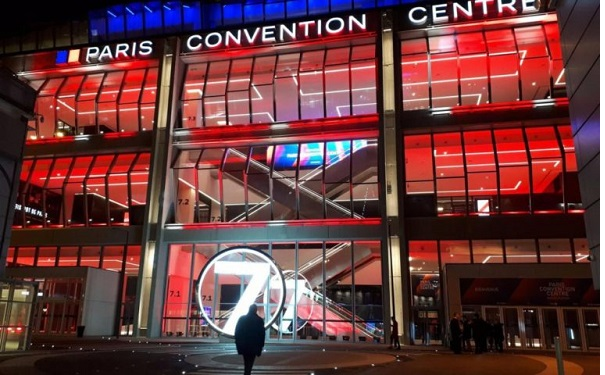Please provide a one-word or short phrase answer to the question:
What is the focal point of the entrance?

a large illuminated number '7'